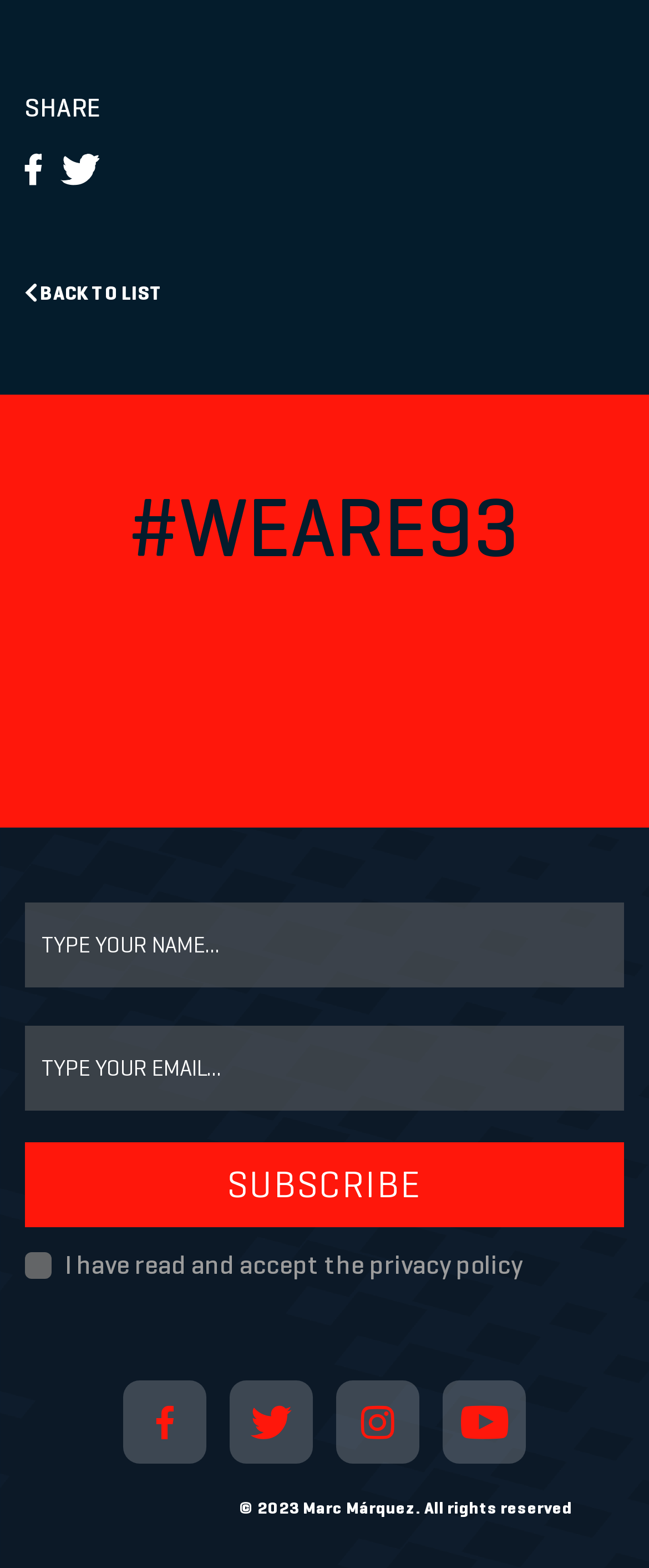What is the name of the entity owning the copyright?
Please answer the question with a detailed and comprehensive explanation.

The copyright notice at the bottom of the webpage states '© 2023 Marc Márquez. All rights reserved', indicating that Marc Márquez is the entity owning the copyright.